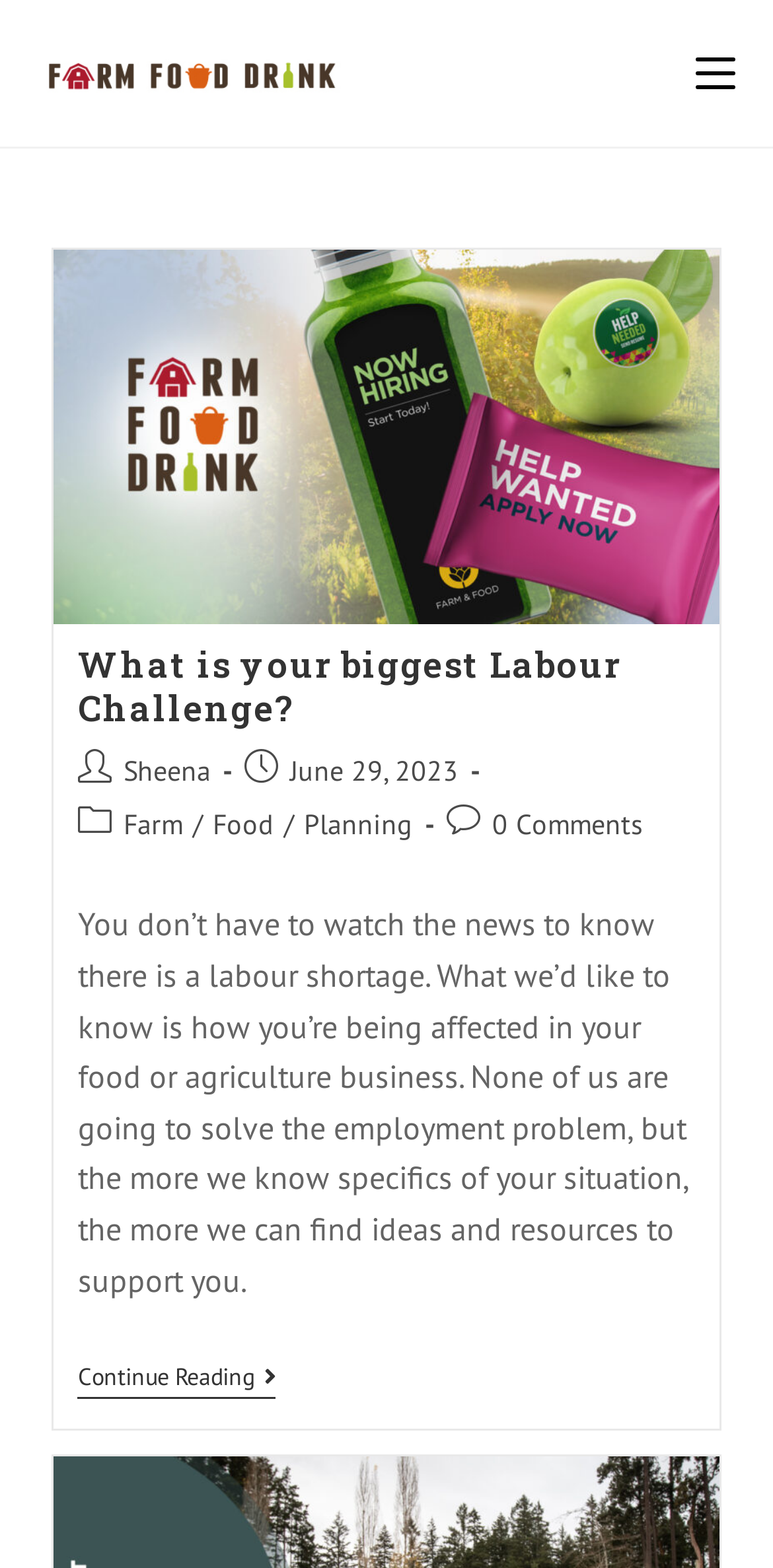Please identify the bounding box coordinates of the area that needs to be clicked to fulfill the following instruction: "Continue reading What Is Your Biggest Labour Challenge?."

[0.101, 0.87, 0.357, 0.892]